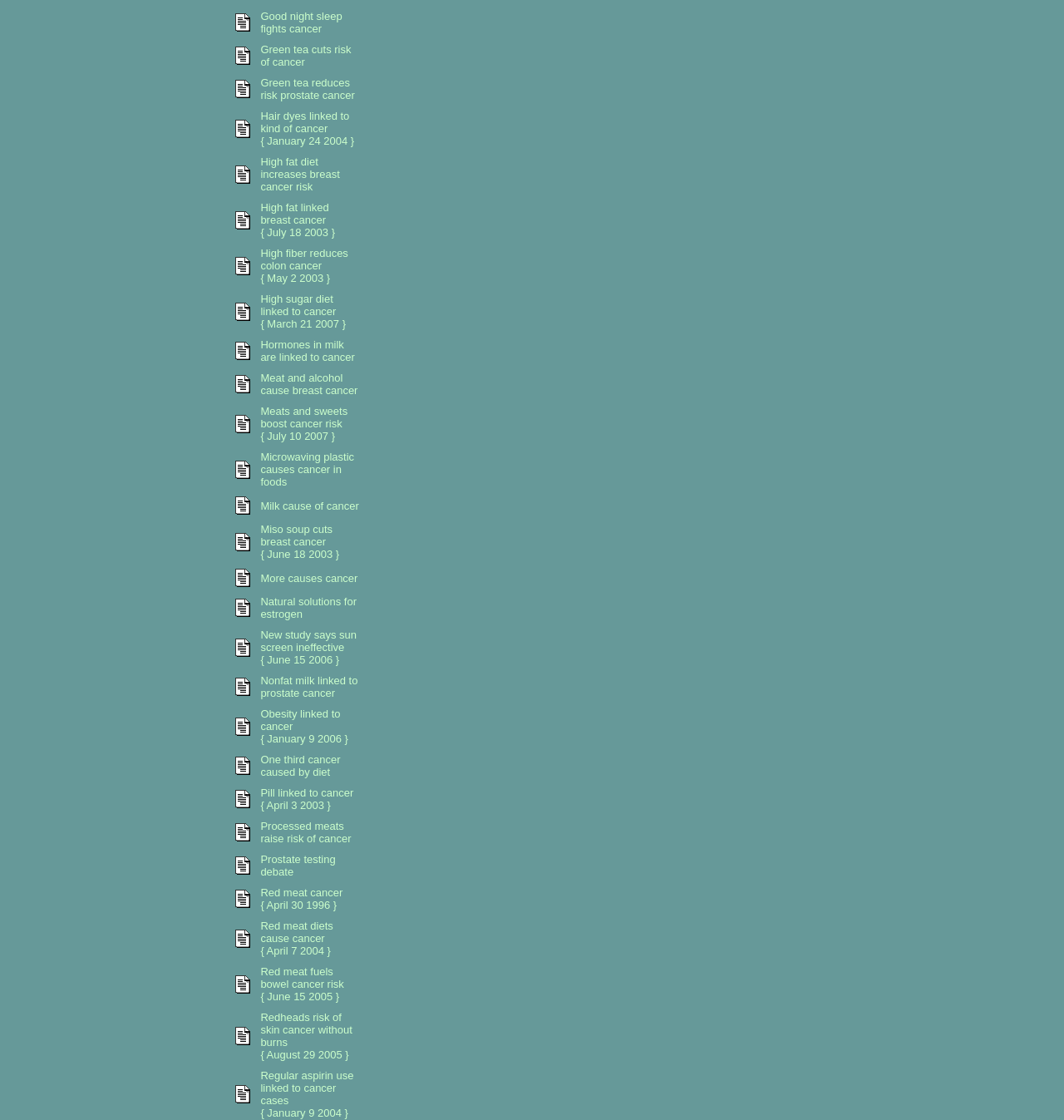Kindly determine the bounding box coordinates for the clickable area to achieve the given instruction: "Click on 'More causes cancer'".

[0.245, 0.509, 0.336, 0.522]